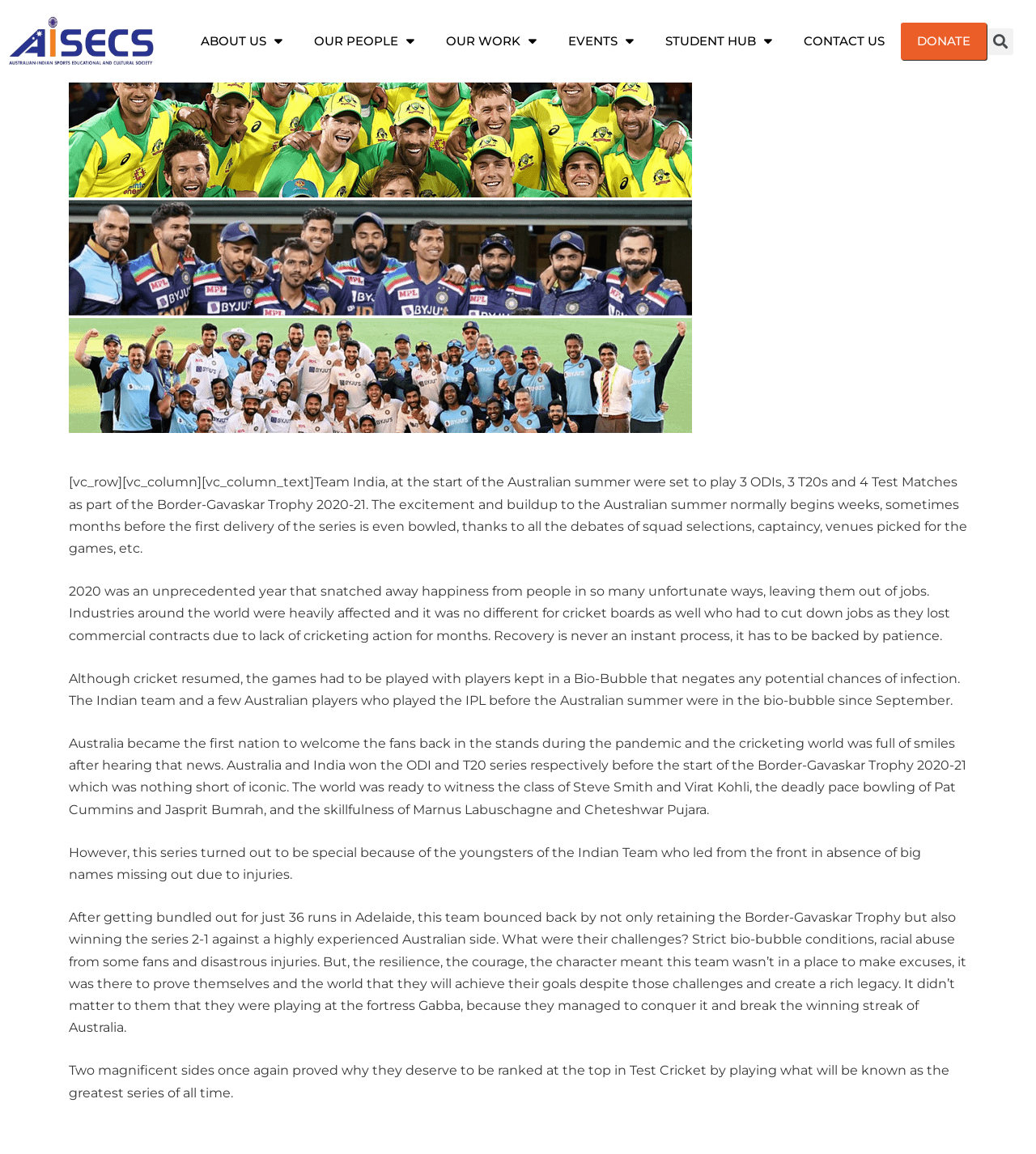What was the result of the Test series?
Answer the question with just one word or phrase using the image.

India won 2-1